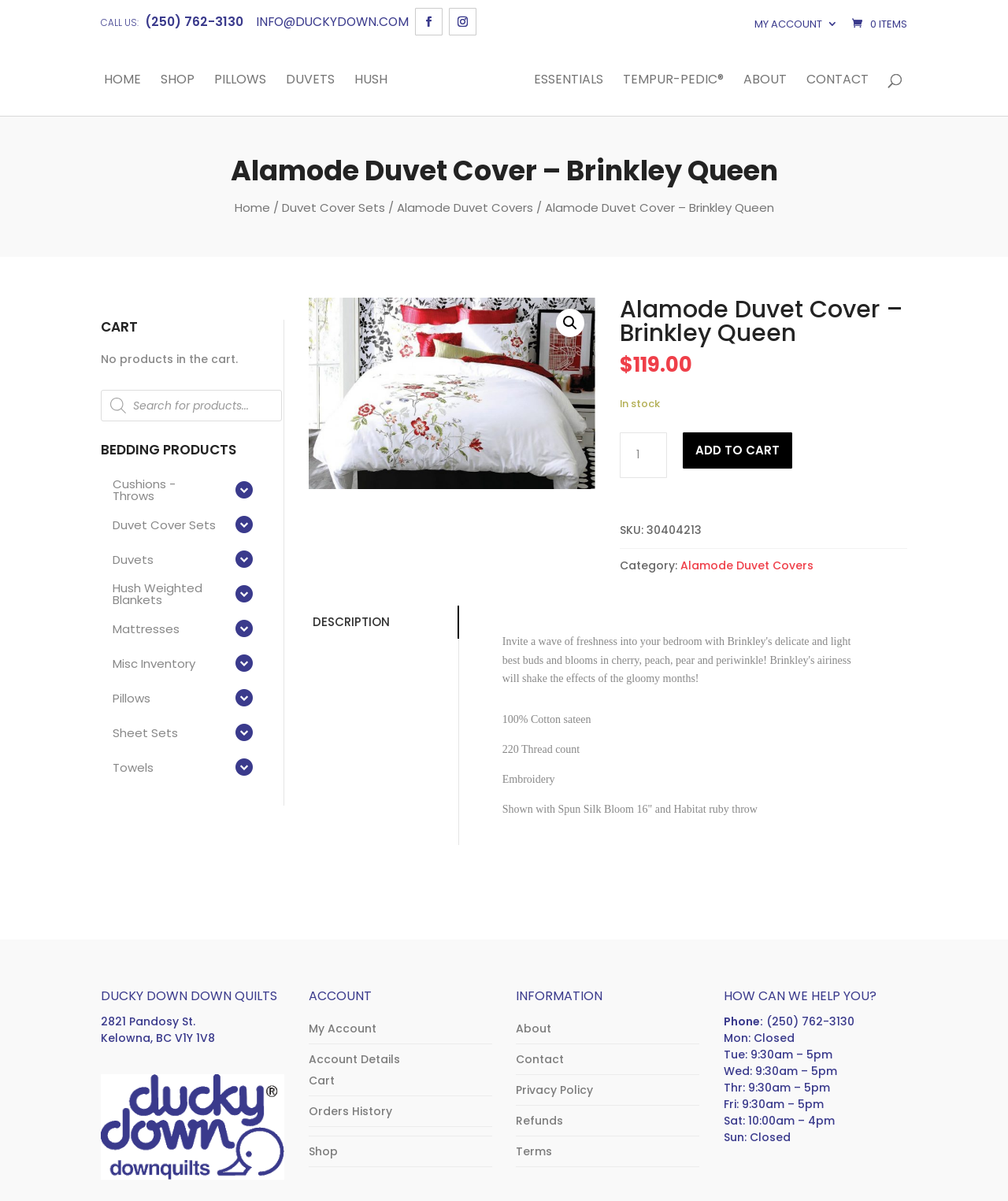Find the bounding box coordinates for the HTML element specified by: "Facebook".

[0.412, 0.006, 0.439, 0.029]